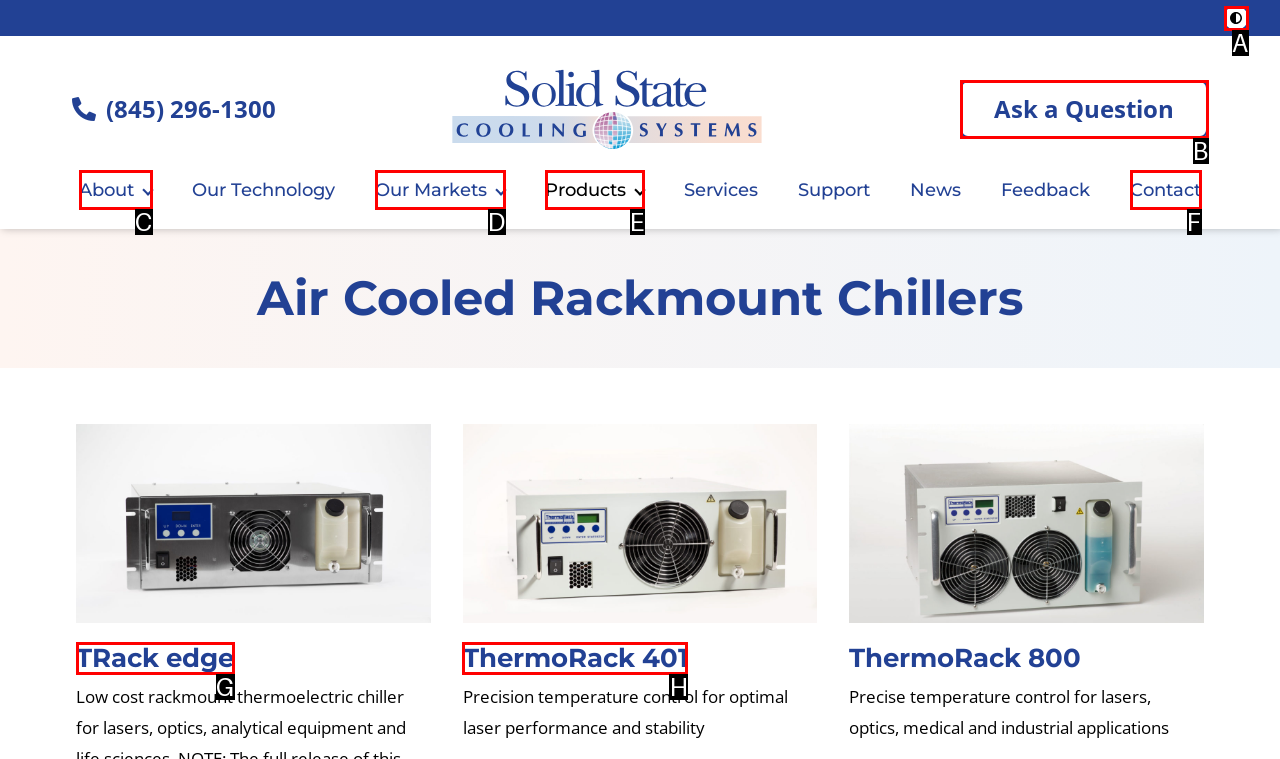Choose the UI element to click on to achieve this task: Ask a question. Reply with the letter representing the selected element.

B